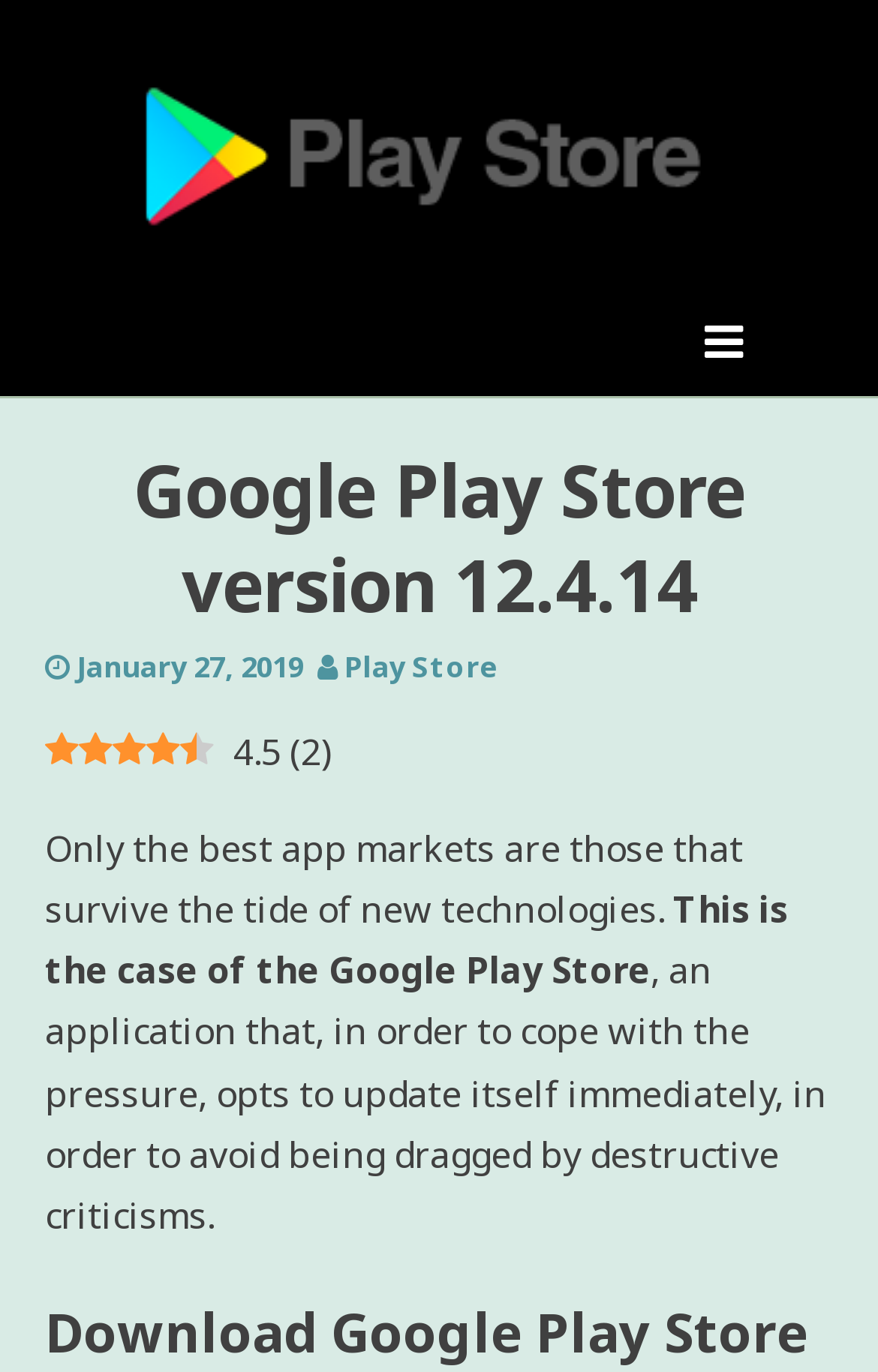Using the description "January 27, 2019", predict the bounding box of the relevant HTML element.

[0.087, 0.471, 0.346, 0.501]